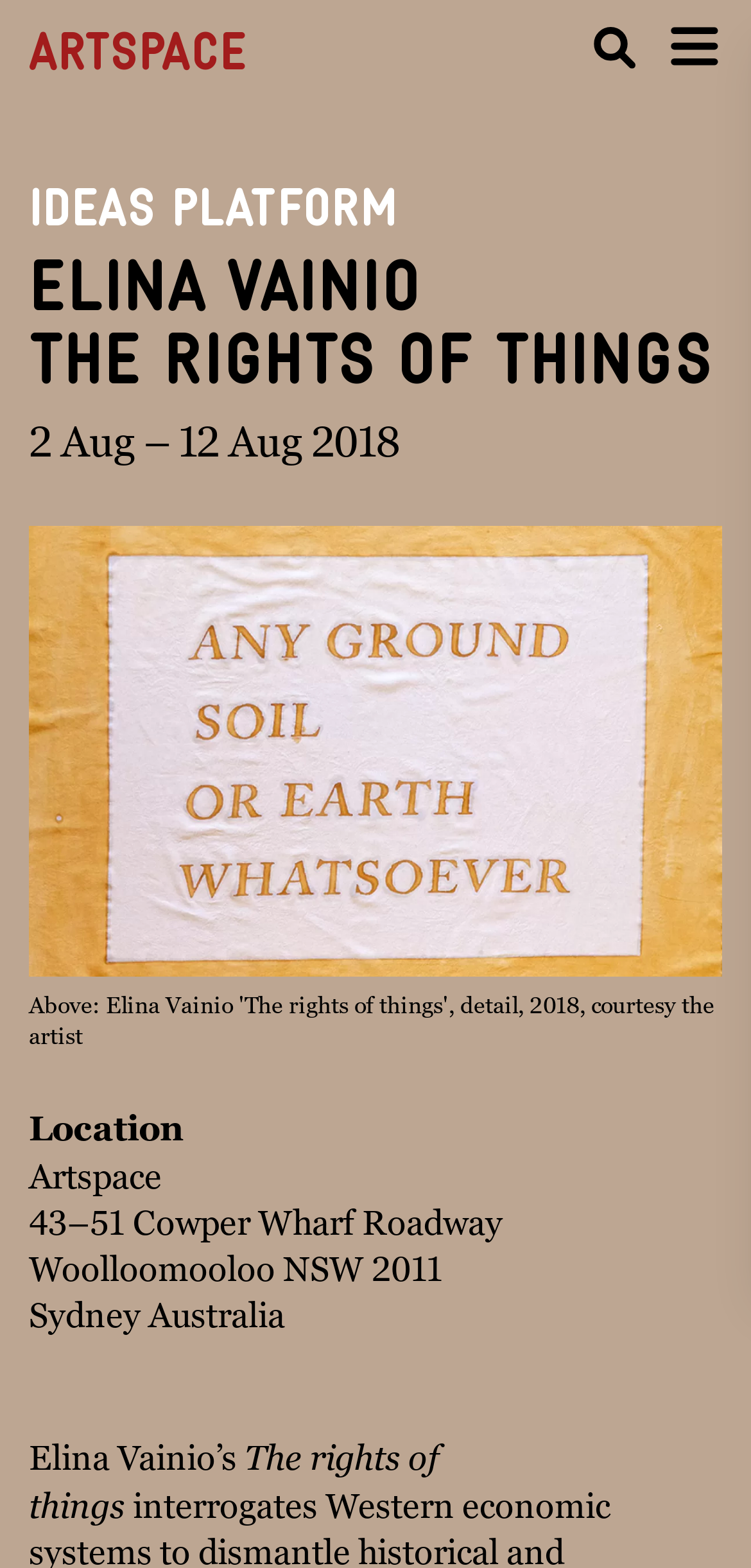What is the location of the Artspace?
Analyze the image and provide a thorough answer to the question.

The location of the Artspace can be found in the static text '43–51 Cowper Wharf Roadway' which is located below the heading 'Location'.